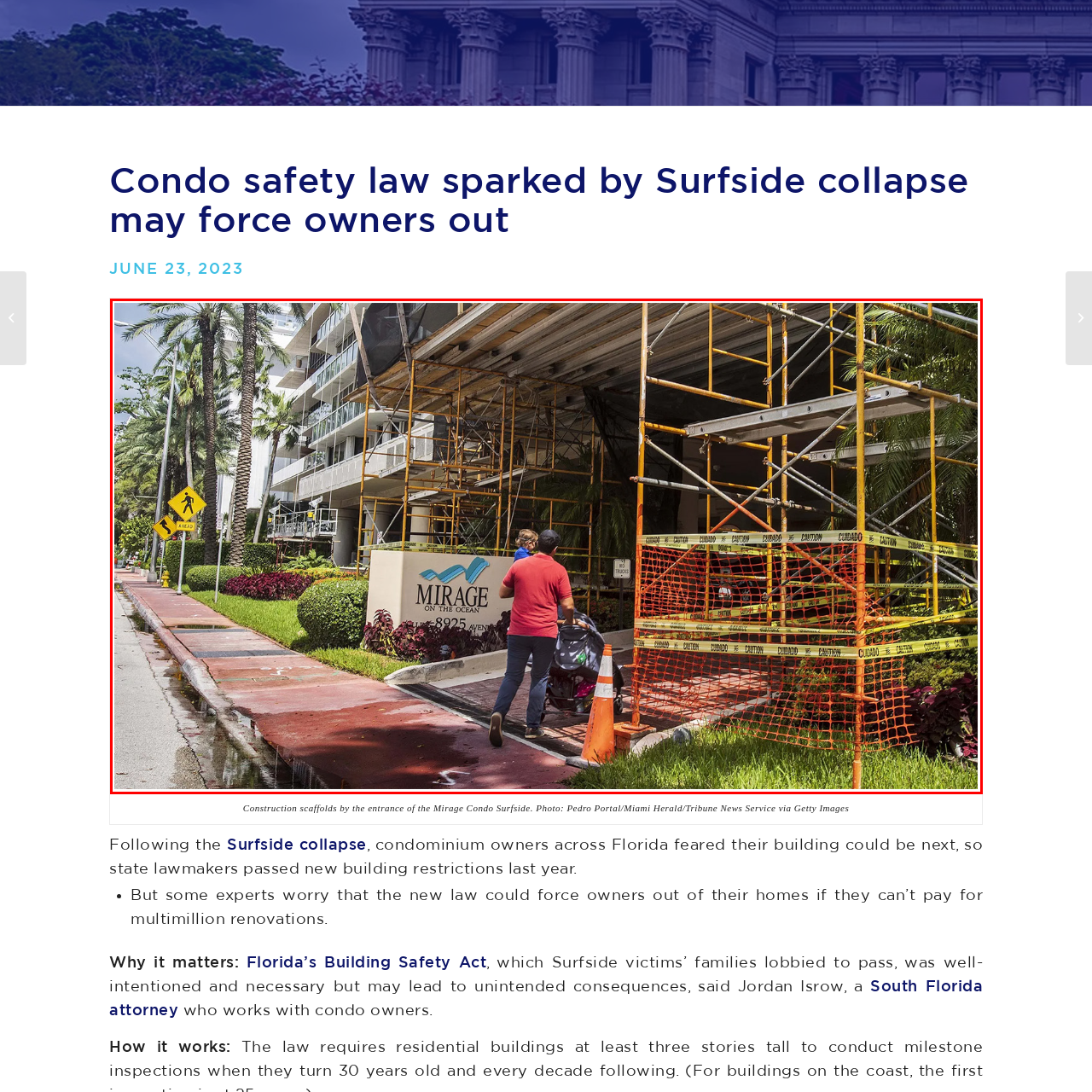Is the condominium under construction?
Please look at the image marked with a red bounding box and provide a one-word or short-phrase answer based on what you see.

Yes